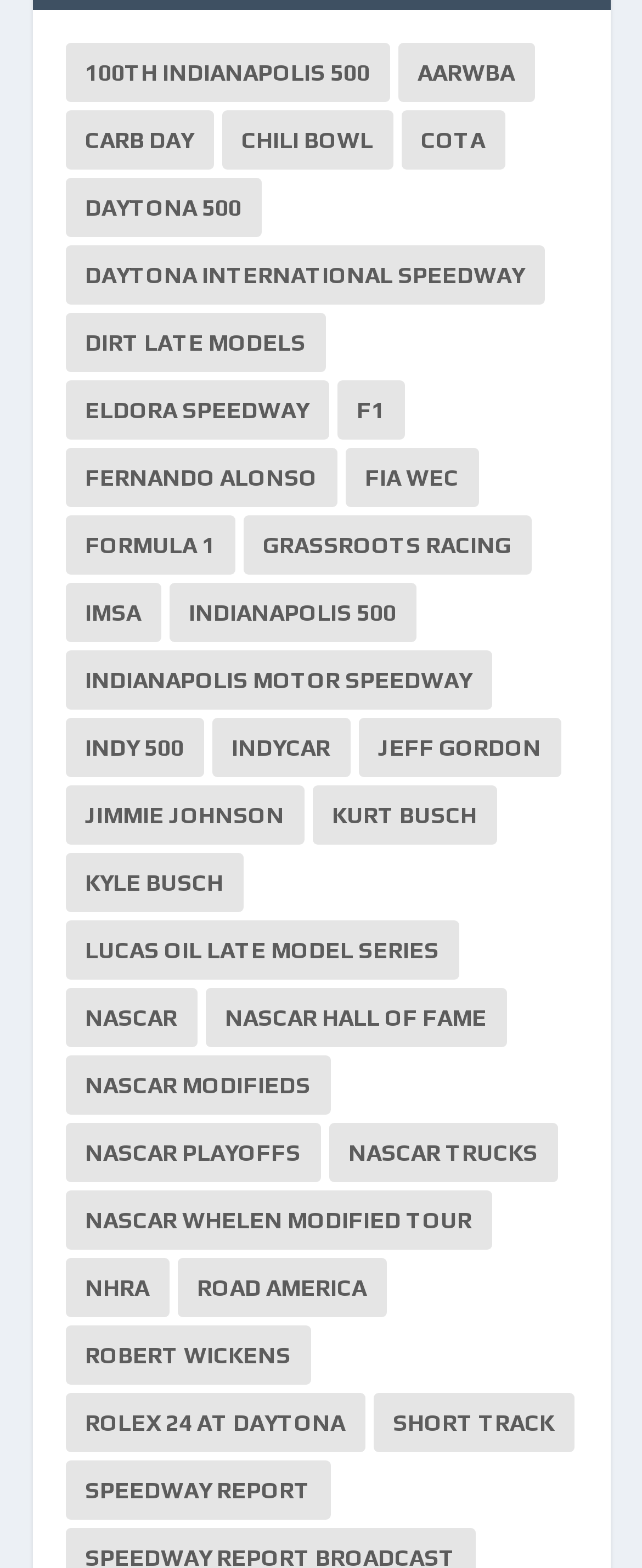Please give a short response to the question using one word or a phrase:
How many items are related to NASCAR?

7